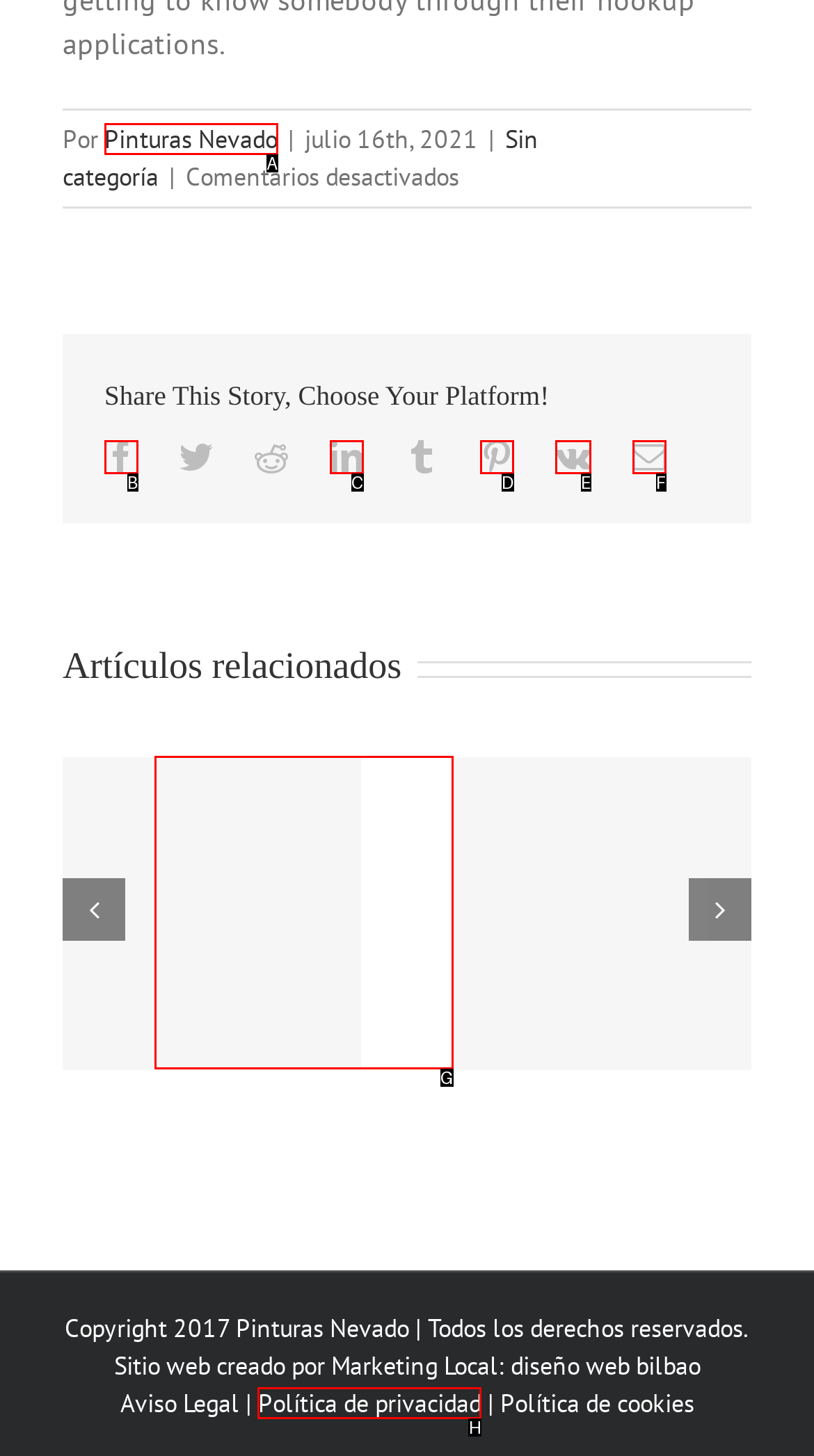Tell me which option best matches this description: Vk
Answer with the letter of the matching option directly from the given choices.

E